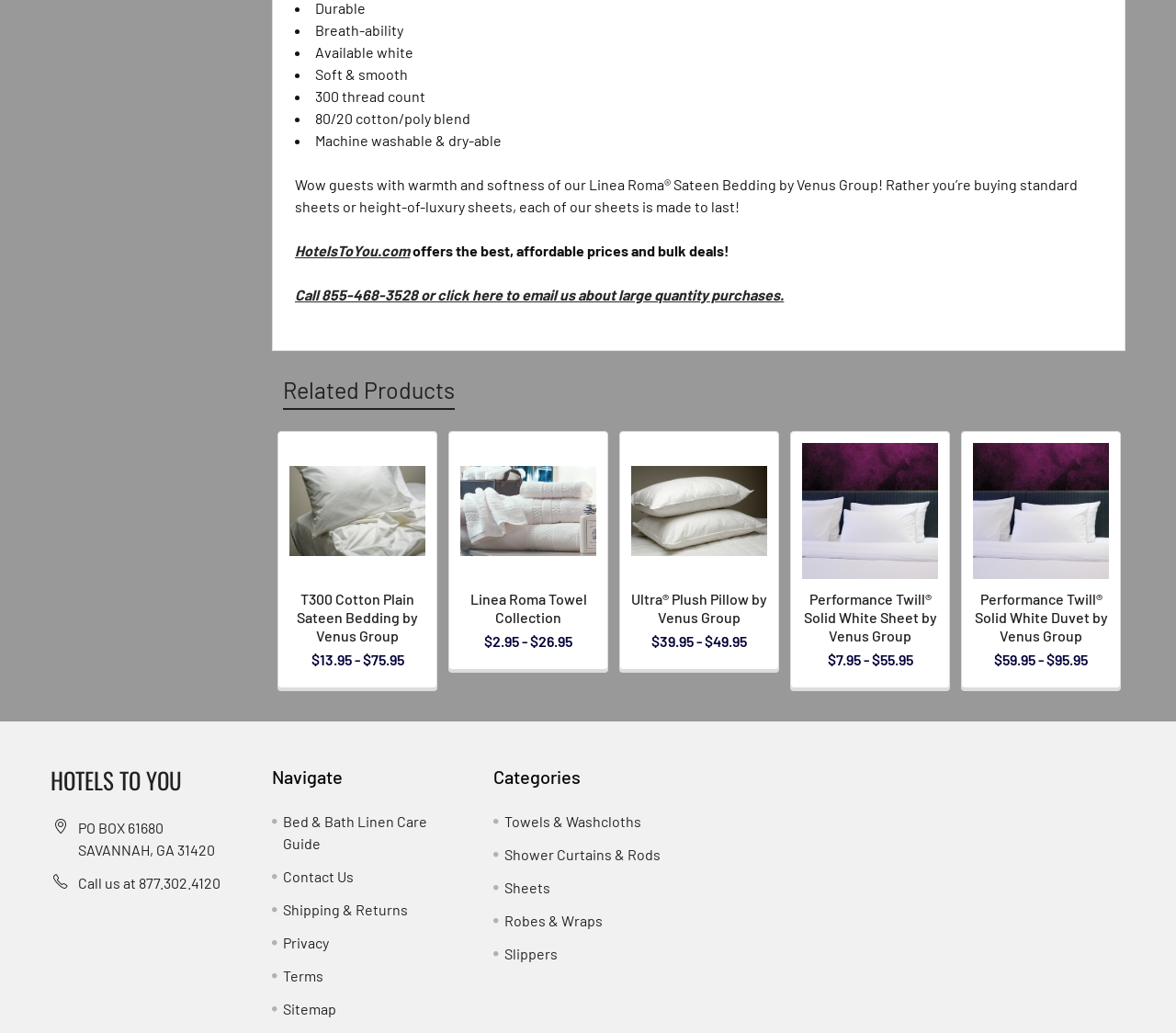What is the thread count of the T300 Cotton Plain Sateen Bedding?
Please use the image to deliver a detailed and complete answer.

I found the answer by looking at the product description of the T300 Cotton Plain Sateen Bedding, which is listed as one of the related products on the webpage. The description mentions that it has a 300 thread count.